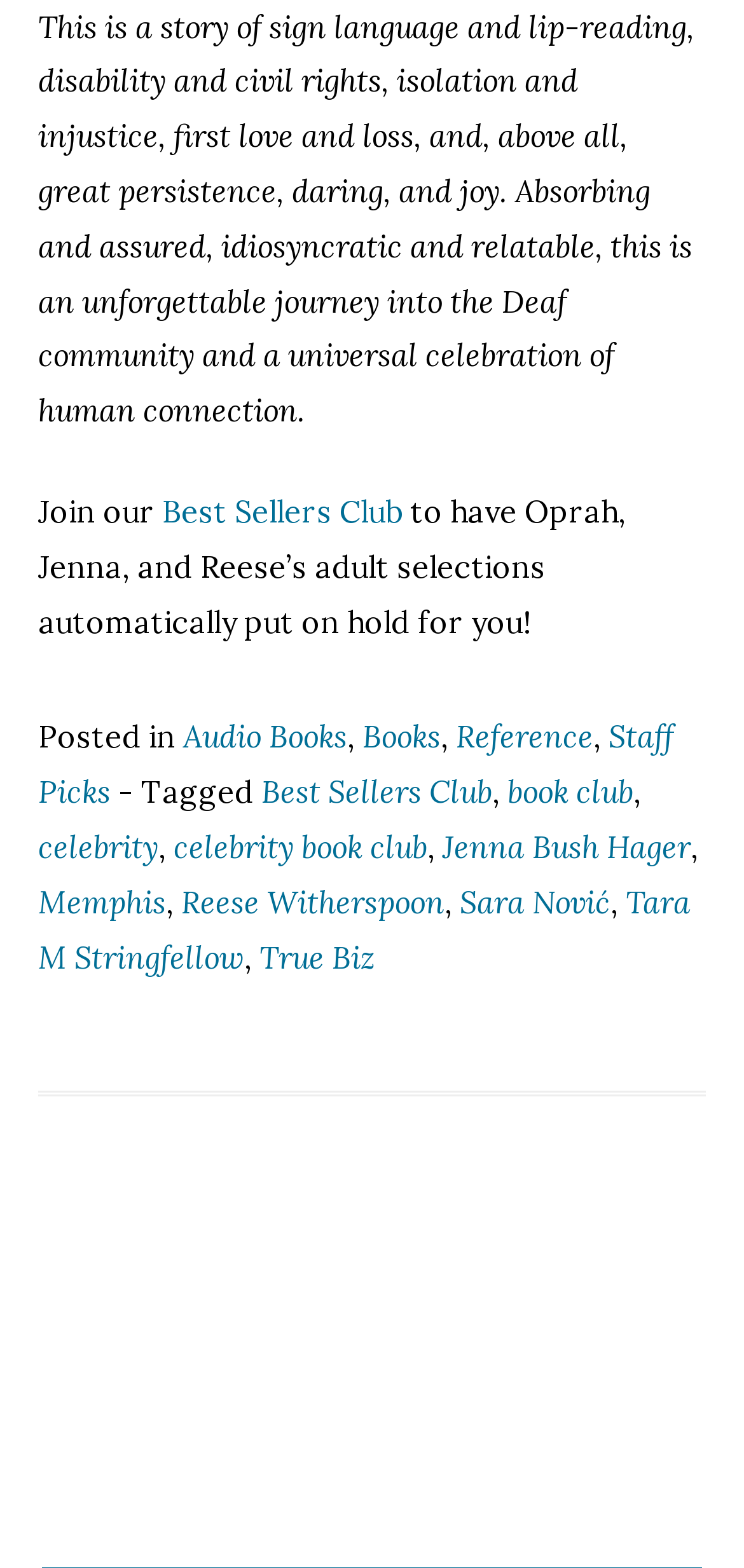Can you find the bounding box coordinates of the area I should click to execute the following instruction: "Explore Staff Picks"?

[0.051, 0.458, 0.905, 0.517]